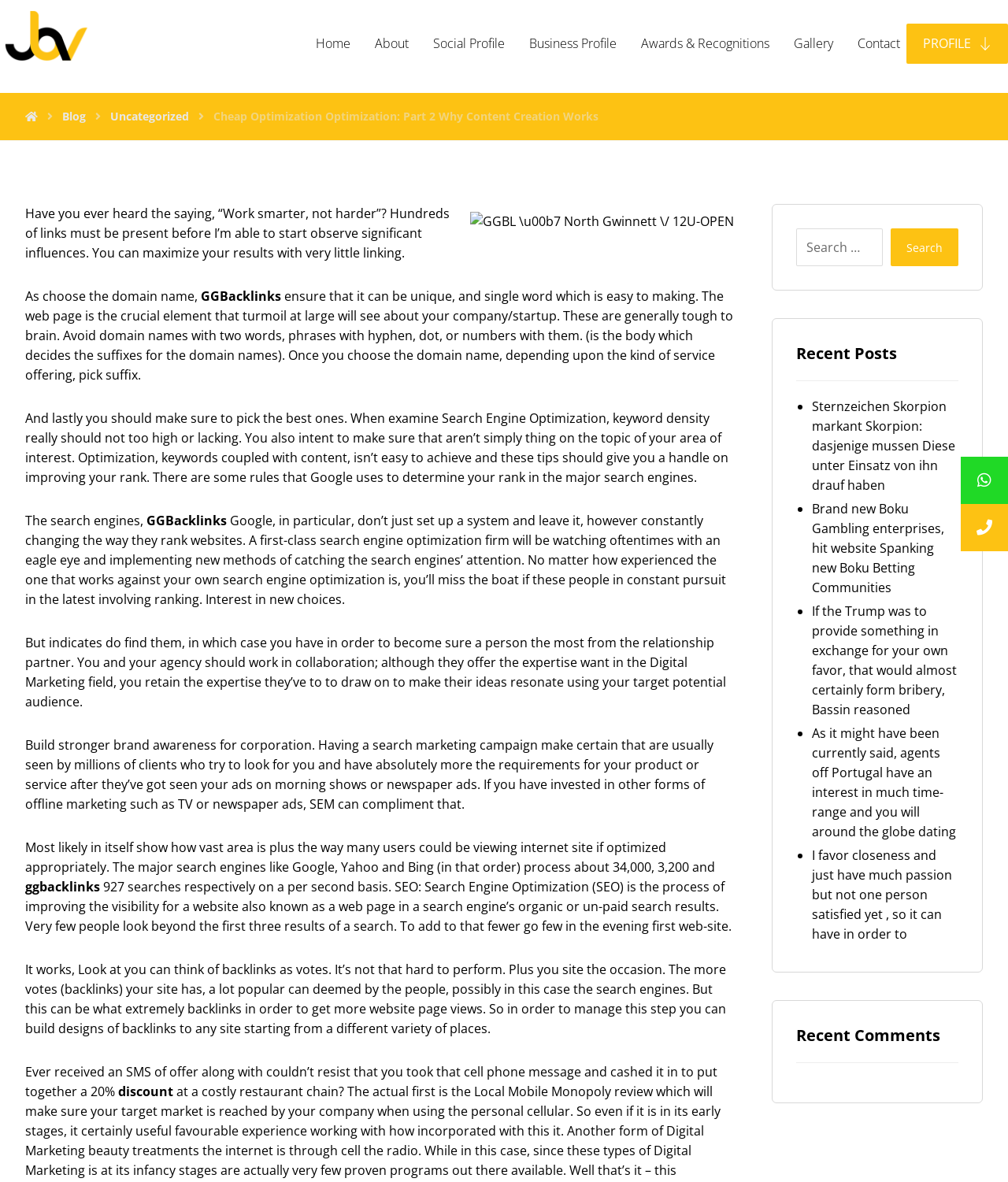How many links are there in the main menu? From the image, respond with a single word or brief phrase.

7